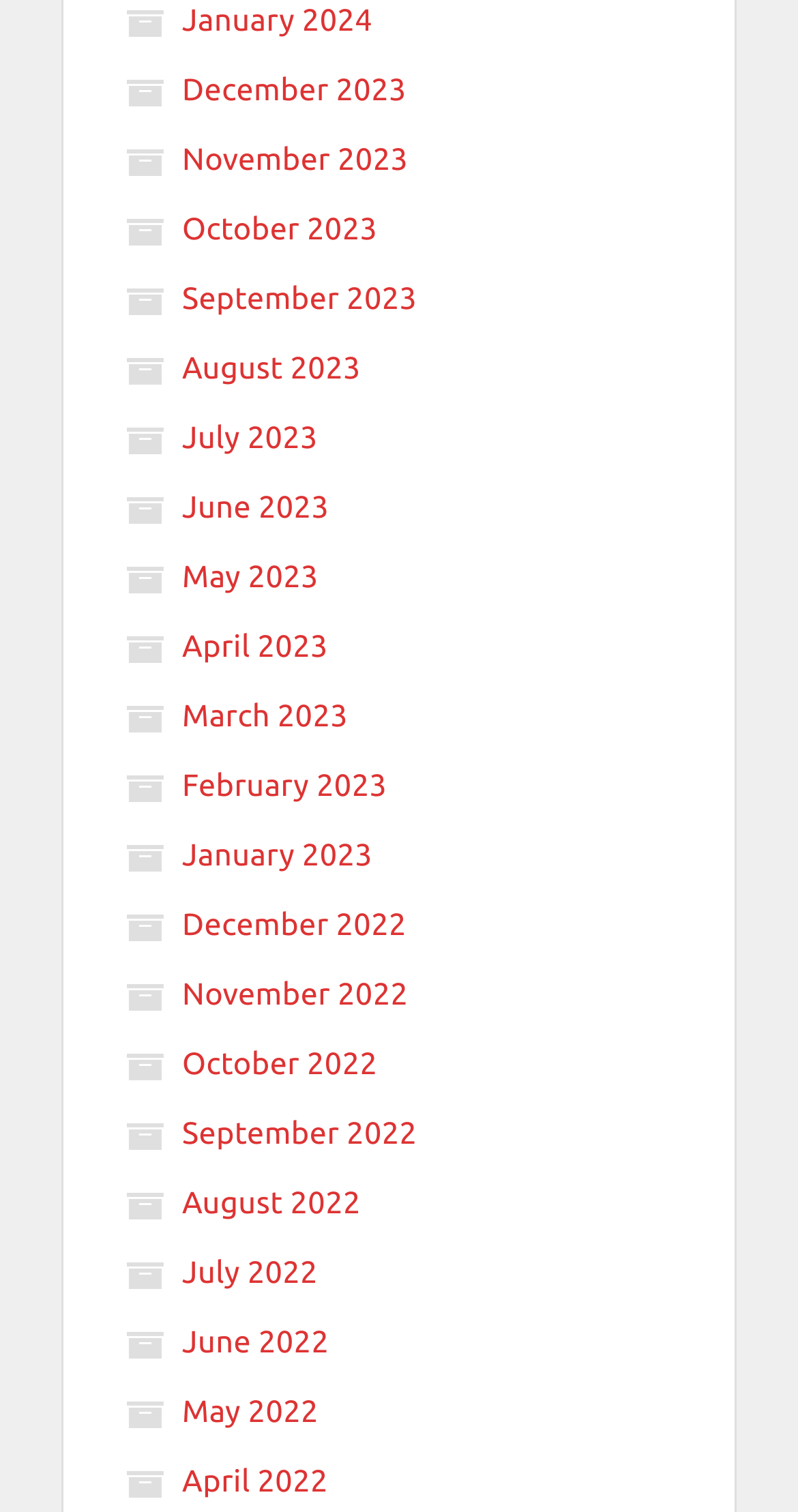What is the pattern of the links?
Please provide a comprehensive answer based on the details in the screenshot.

I observed the list of links on the webpage and found that they are arranged in reverse chronological order, with the latest month (January 2024) at the top and the earliest month (January 2022) at the bottom, and each link represents a month.